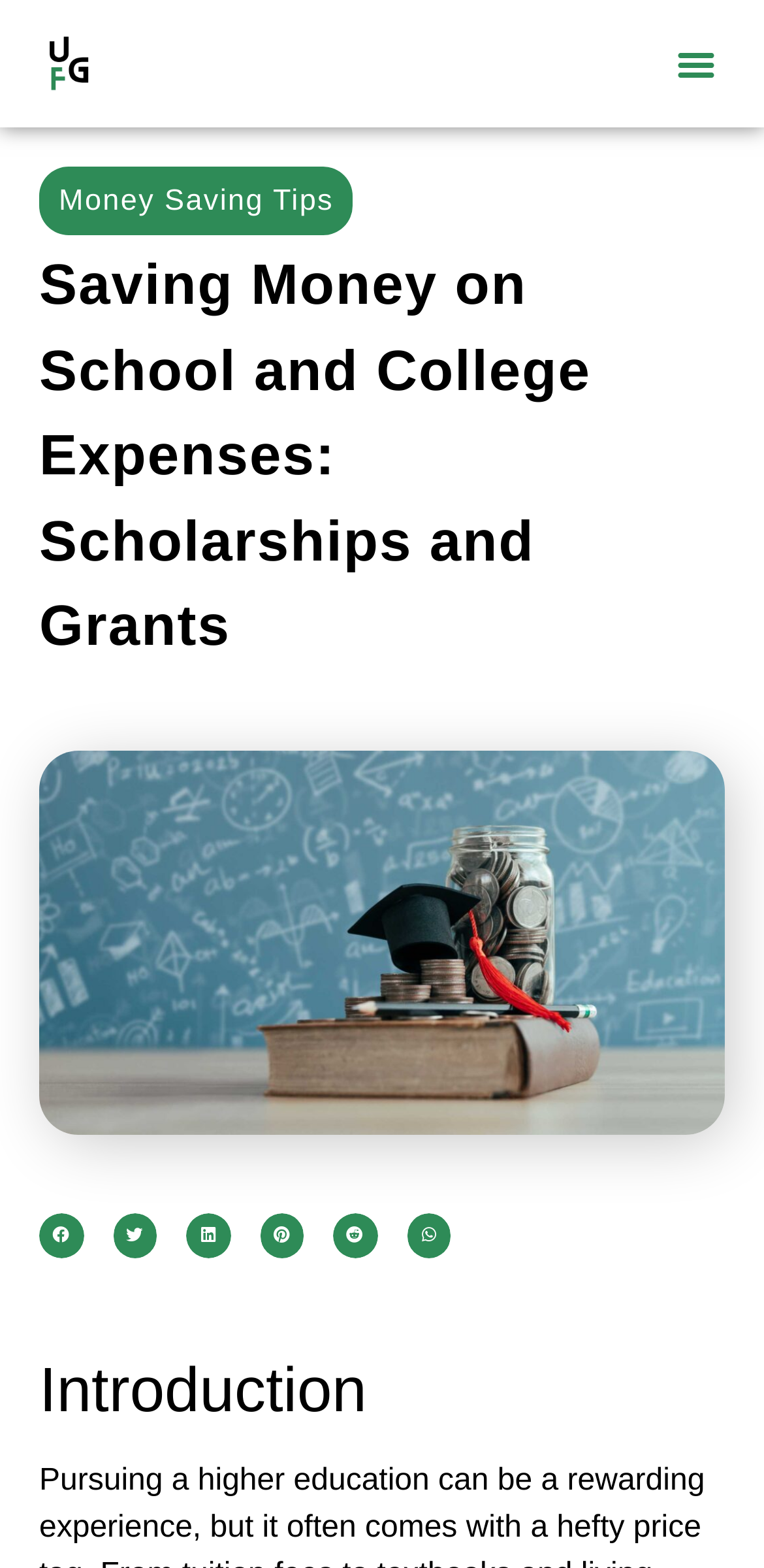Can you find and provide the main heading text of this webpage?

Saving Money on School and College Expenses: Scholarships and Grants